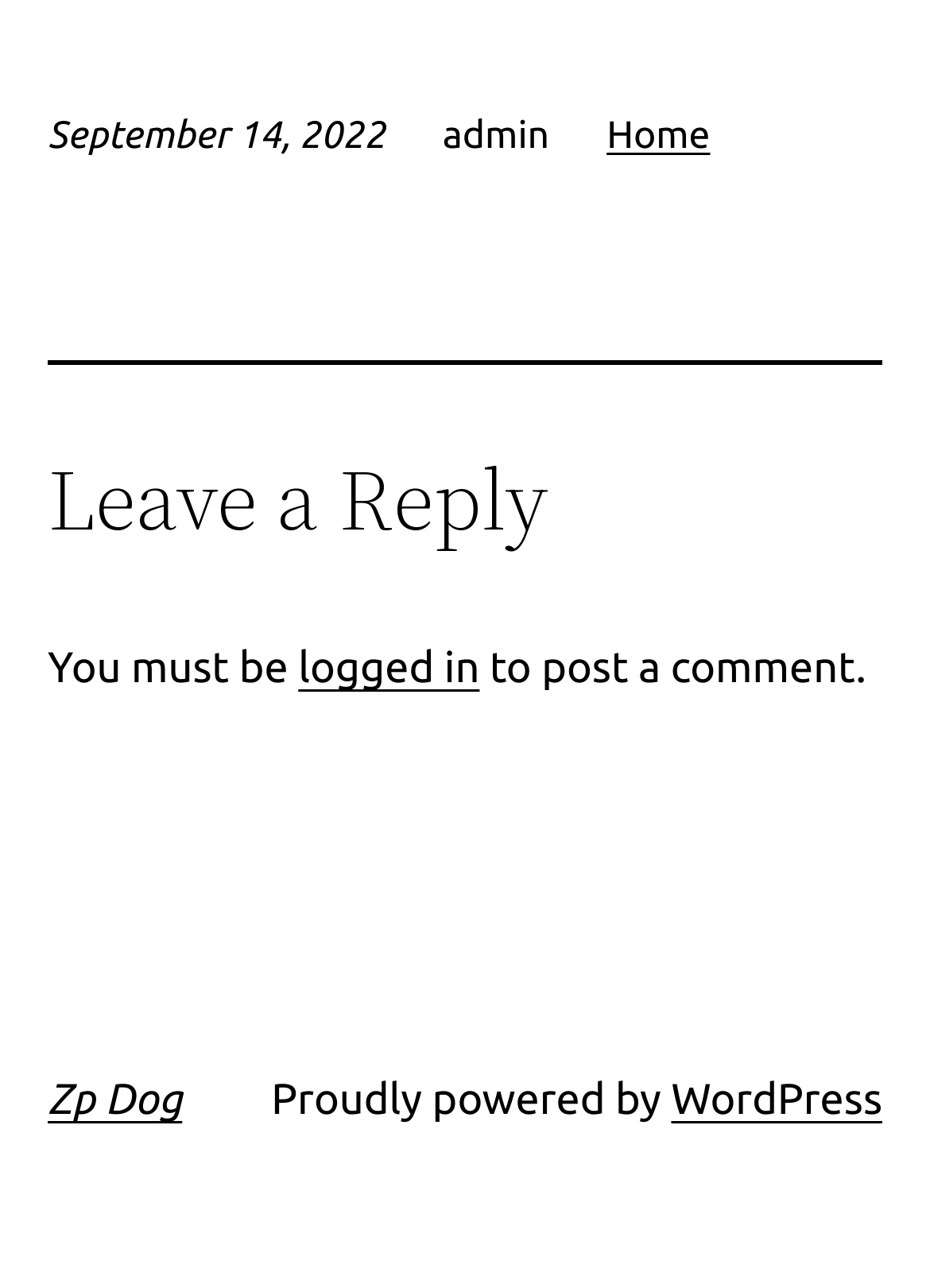What is the current date?
Based on the image, answer the question with as much detail as possible.

The current date can be found at the top of the webpage, where it is displayed as 'September 14, 2022'.